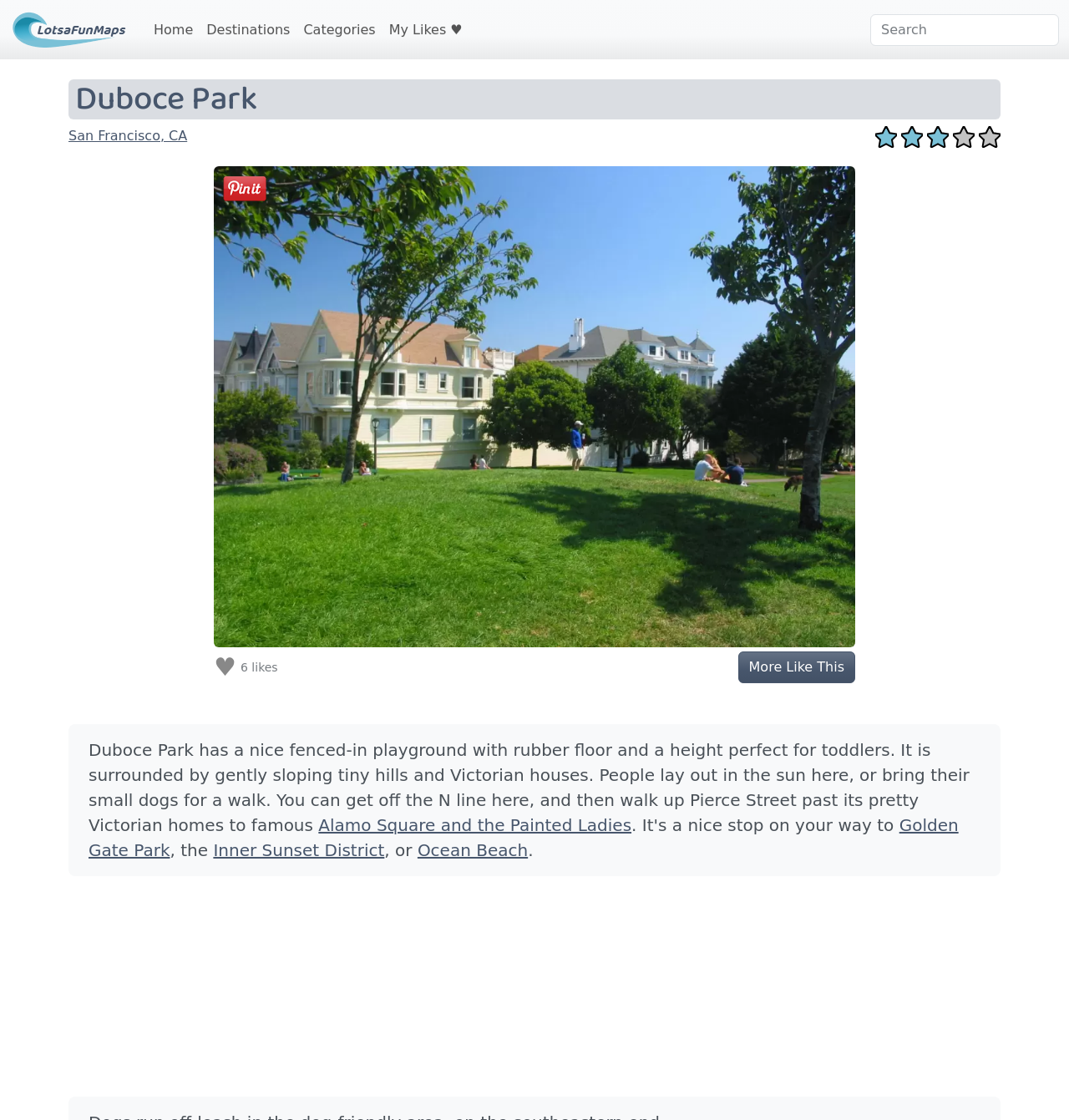Answer the question using only a single word or phrase: 
How many links are there in the navigation bar?

5